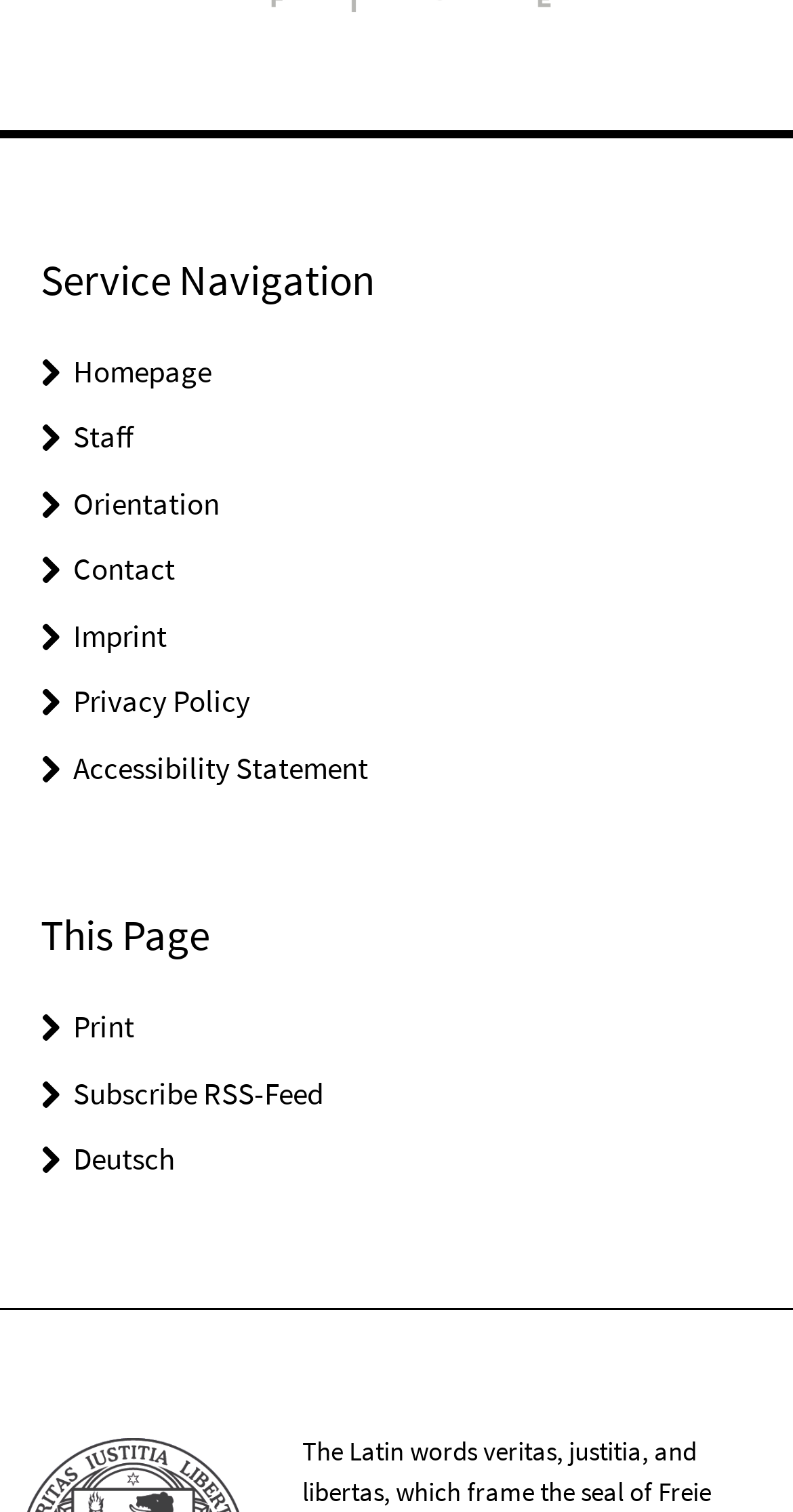Locate the bounding box coordinates of the area that needs to be clicked to fulfill the following instruction: "print this page". The coordinates should be in the format of four float numbers between 0 and 1, namely [left, top, right, bottom].

[0.092, 0.666, 0.169, 0.692]